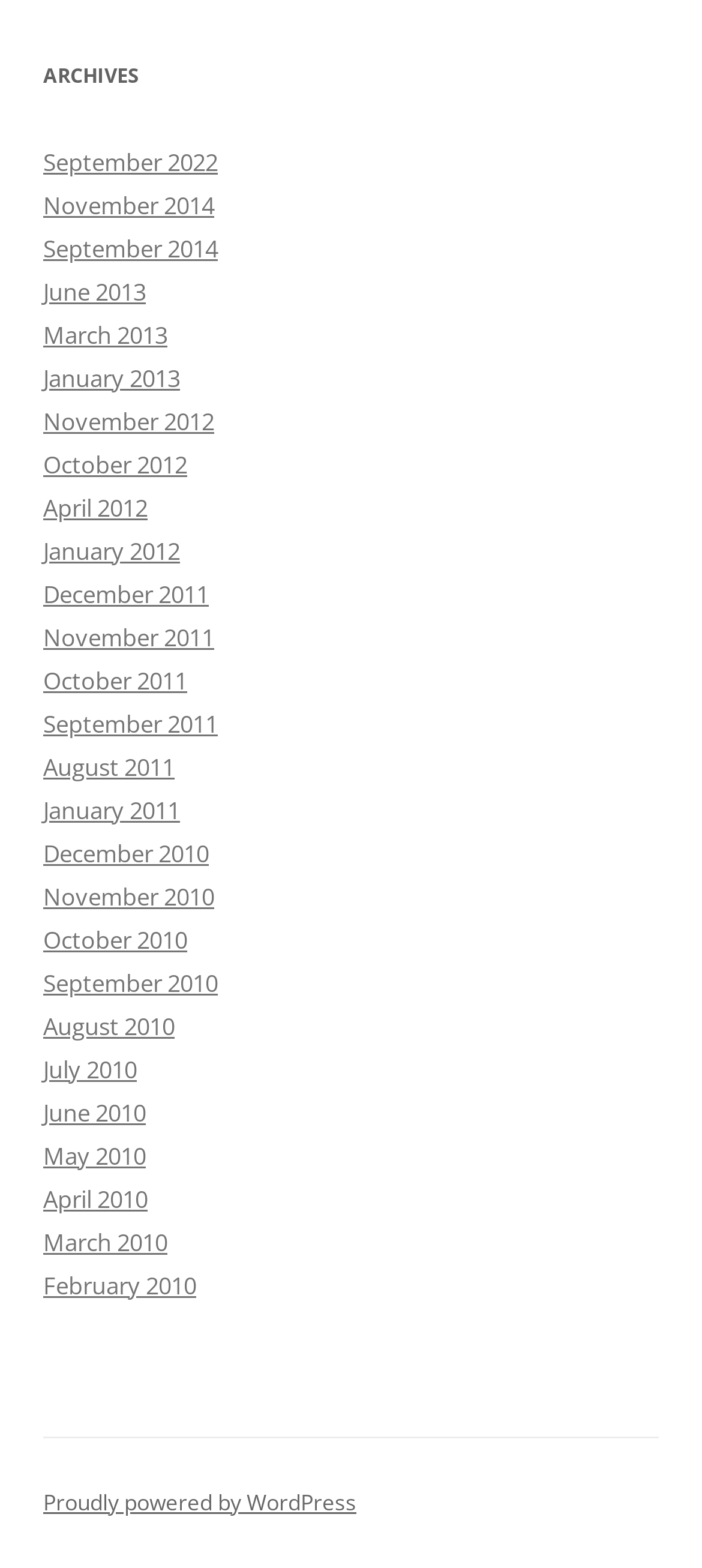Given the content of the image, can you provide a detailed answer to the question?
How many months are available in the archives?

I counted the number of links under the 'ARCHIVES' heading, which represents the number of months available in the archives. There are 24 links, each corresponding to a month from January 2010 to September 2022.